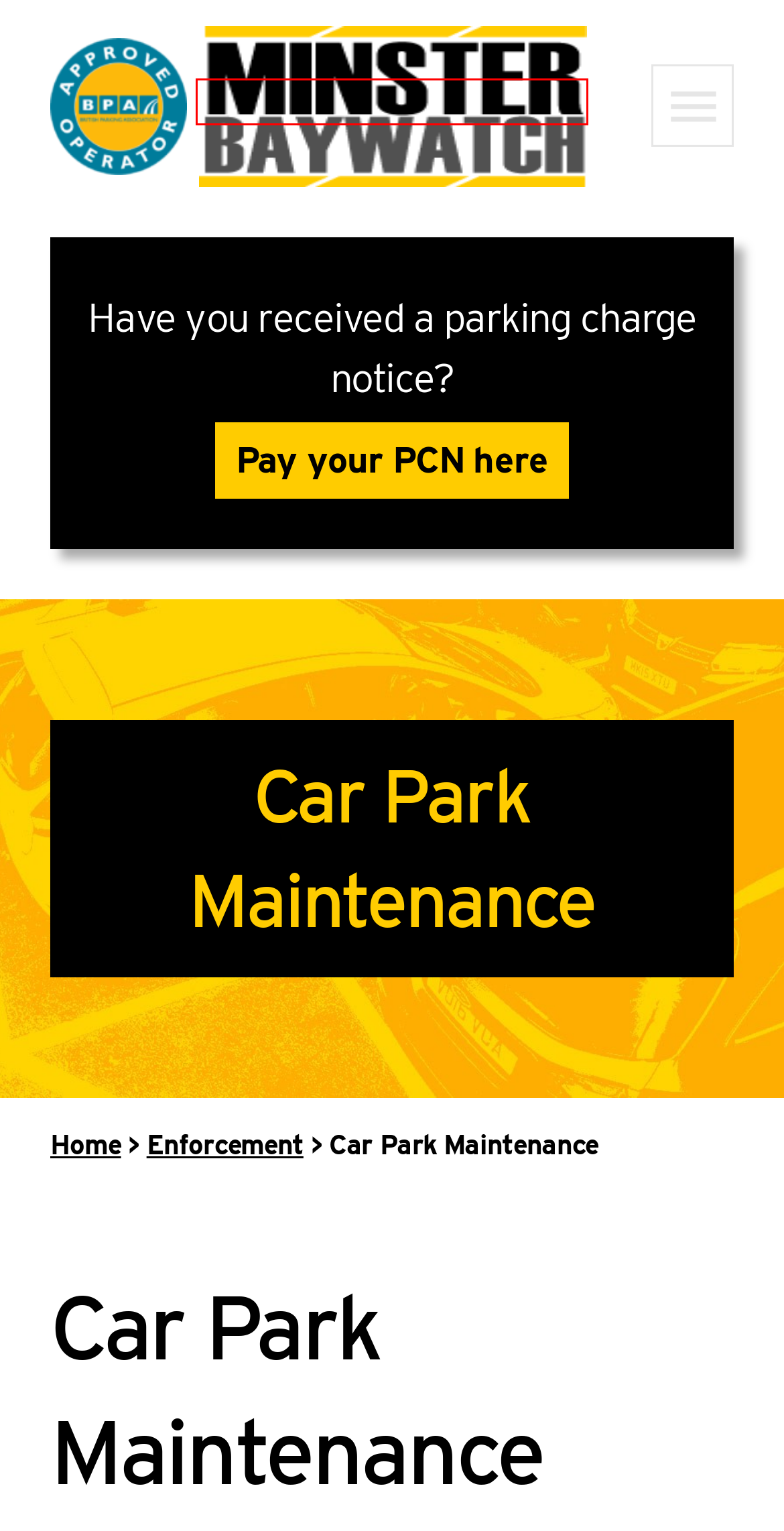Assess the screenshot of a webpage with a red bounding box and determine which webpage description most accurately matches the new page after clicking the element within the red box. Here are the options:
A. Private Parking Enforcement Services For Private Land | UK
B. UK Car Park Enforcement Services | 30+ Years Expertise
C. ANPR Systems UK | Leading ANPR Car Park Systems
D. Leading Car Parking Technology Solutions Across the UK
E. Get in Touch with our Sales Team
F. Parking Control Services & Systems UK | 30+ Years Expertise
G. Pay Your PCN | Minster Baywatch
H. Car Parking Enforcement Services Across the UK

B